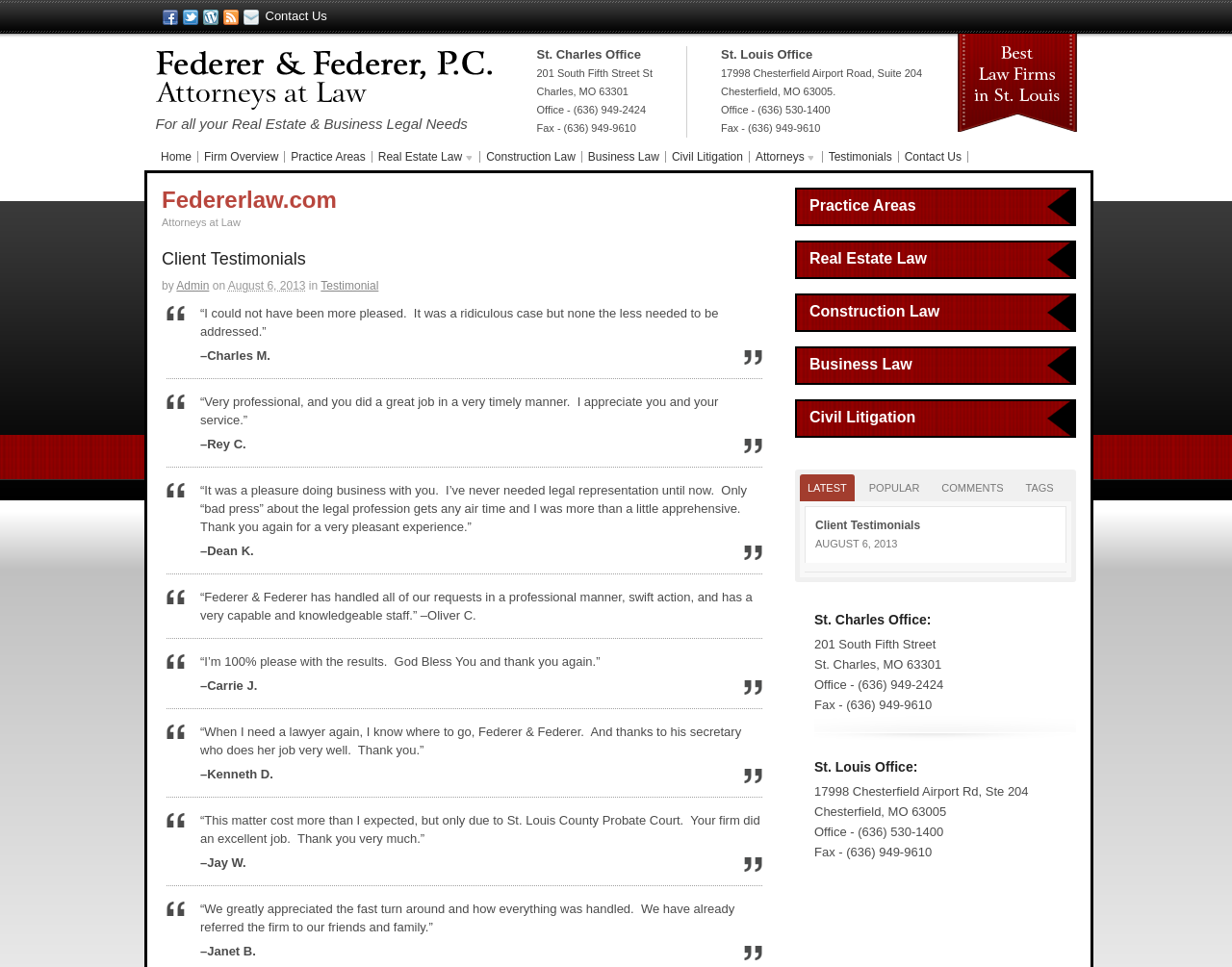Describe all significant elements and features of the webpage.

This webpage is about Federerlaw.com, a law firm that provides legal services in real estate, business, and construction law. At the top of the page, there are several links to different sections of the website, including "Contact Us", "Firm Overview", "Practice Areas", and "Testimonials". Below these links, there is a heading that reads "Federerlaw.com Attorneys at Law".

The main content of the page is a section titled "Client Testimonials", which features several quotes from satisfied clients. Each quote is accompanied by the client's name and a date. The quotes are arranged in a vertical column, with the most recent one at the top.

To the right of the testimonials, there is a section that lists the law firm's office locations, including their St. Charles and St. Louis offices. Each office location is listed with its address, phone number, and fax number.

At the bottom of the page, there are several links to other sections of the website, including "Practice Areas", "Real Estate Law", "Construction Law", and "Business Law". There are also links to "LATEST", "POPULAR", "COMMENTS", and "TAGS", which may be related to a blog or news section of the website.

Overall, the webpage is focused on showcasing the law firm's expertise and client satisfaction, with a clean and organized layout that makes it easy to navigate.